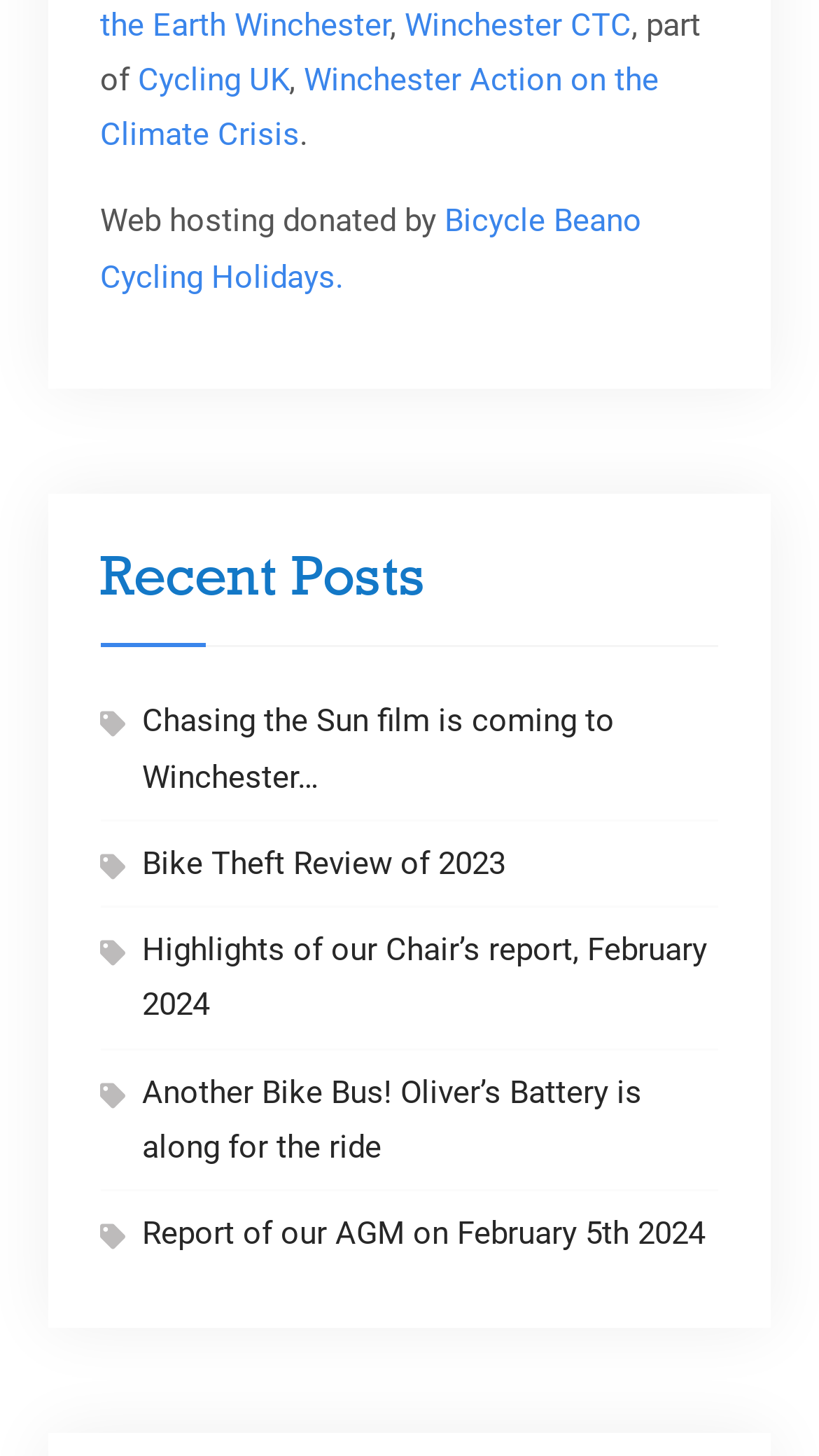Identify the bounding box coordinates of the element to click to follow this instruction: 'read about Chasing the Sun film'. Ensure the coordinates are four float values between 0 and 1, provided as [left, top, right, bottom].

[0.174, 0.482, 0.751, 0.546]